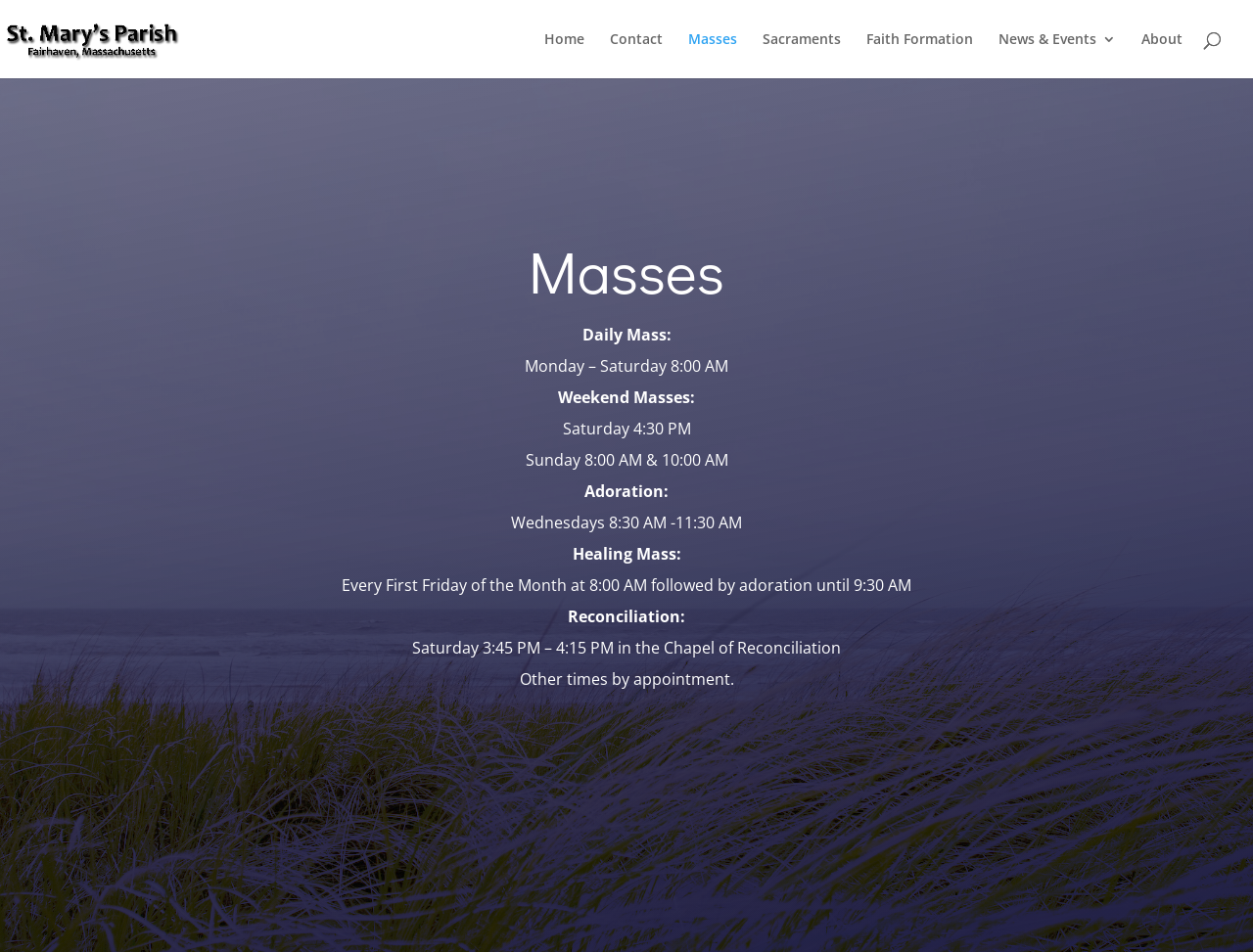Carefully examine the image and provide an in-depth answer to the question: What is the healing mass schedule?

I found the healing mass schedule by looking at the 'Healing Mass:' section of the webpage, where it says 'Every First Friday of the Month at 8:00 AM followed by adoration until 9:30 AM'.